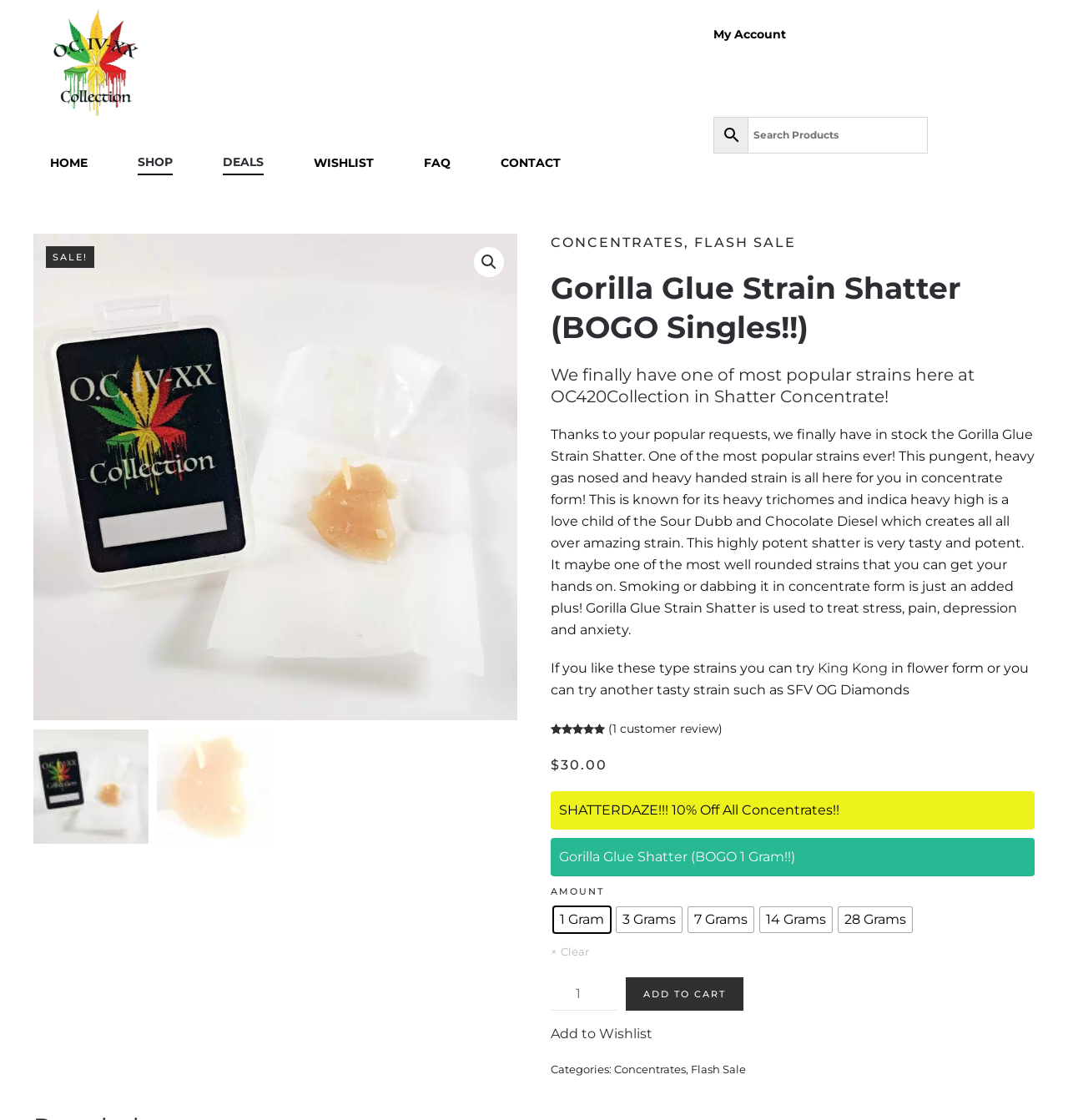What is the price of the product?
Relying on the image, give a concise answer in one word or a brief phrase.

$30.00